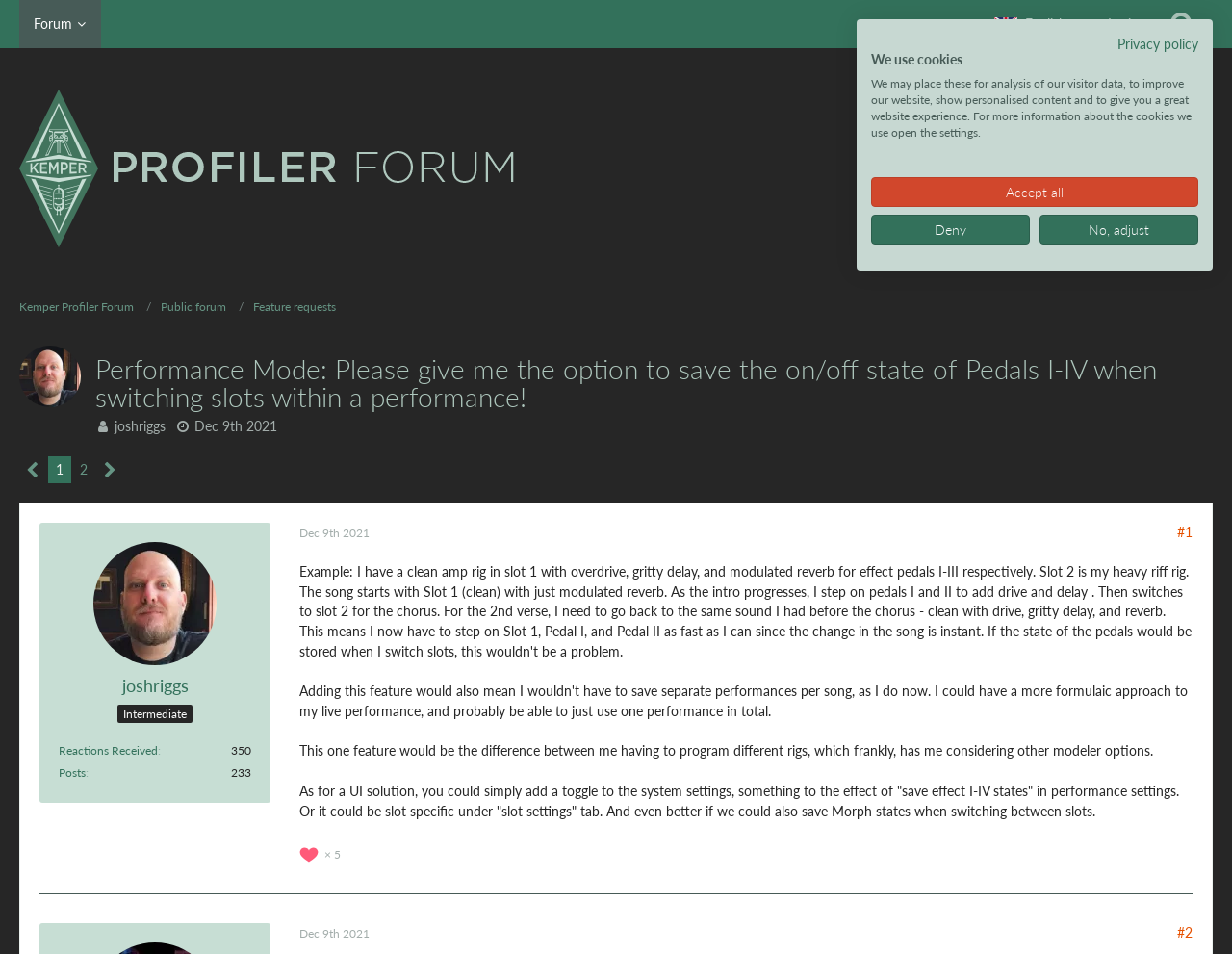Identify the bounding box for the UI element described as: "Reactions Received". The coordinates should be four float numbers between 0 and 1, i.e., [left, top, right, bottom].

[0.048, 0.779, 0.128, 0.794]